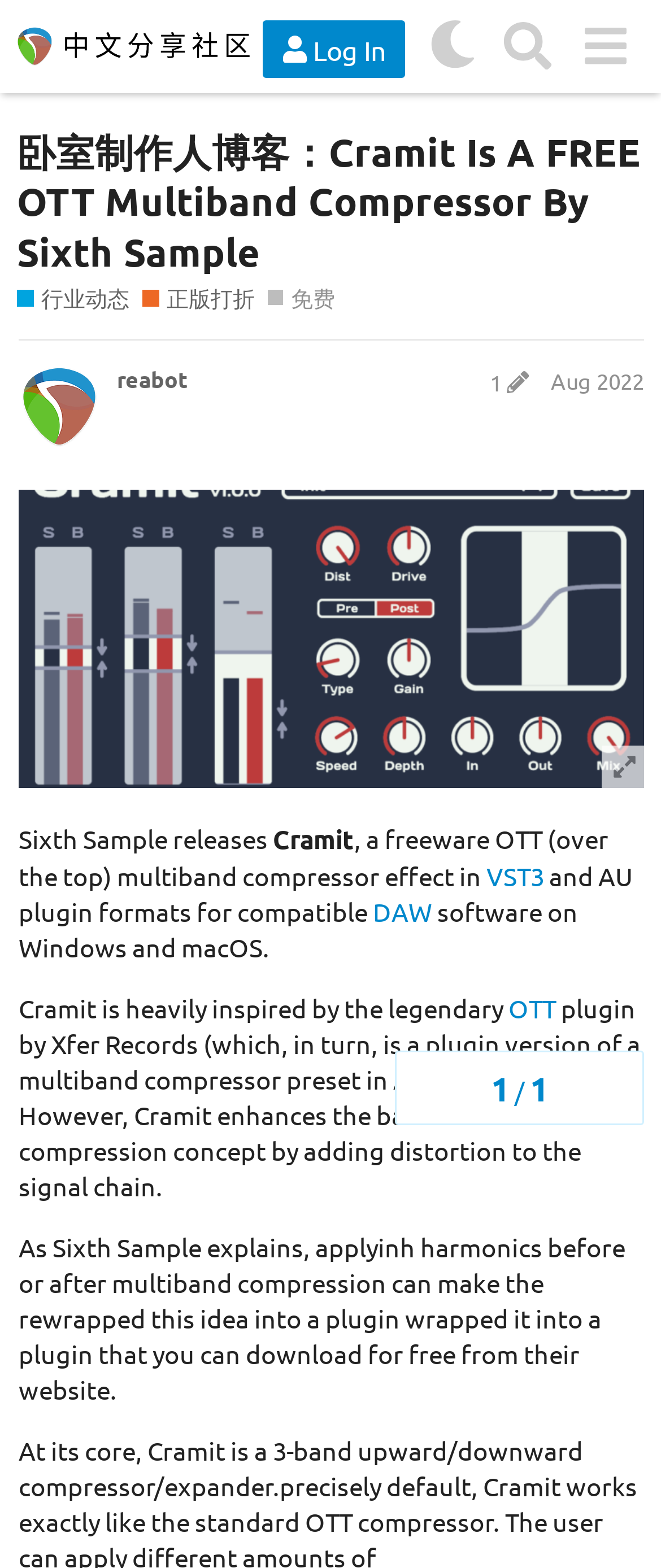Describe all visible elements and their arrangement on the webpage.

This webpage appears to be a blog post about a free music plugin called Cramit, released by Sixth Sample. At the top of the page, there is a header section with a logo and several buttons, including "Log In", "Search", and a menu button. Below the header, there is a large heading that reads "卧室制作人博客：Cramit Is A FREE OTT Multiband Compressor By Sixth Sample" with a link to the blog post title.

To the right of the heading, there are three links: "行业动态" (industry news), "正版打折" (discounts), and "Tags" with a link to a "免费" (free) tag. Below these links, there is a navigation section with a topic progress bar and several headings, including "1" and "reabot post edit history Aug 2022".

The main content of the blog post starts with a heading that reads "Cramit by Sixth Sample" and an image of the plugin. The text explains that Sixth Sample has released Cramit, a free OTT multiband compressor effect in VST3 and AU plugin formats, compatible with DAW software on Windows and macOS. The plugin is inspired by the legendary OTT plugin by Xfer Records and enhances the basic OTT multiband compression concept by adding distortion to the signal chain.

The text continues to explain the features and functionality of the plugin, including the ability to apply harmonics before or after multiband compression. The plugin can be downloaded for free from the Sixth Sample website.